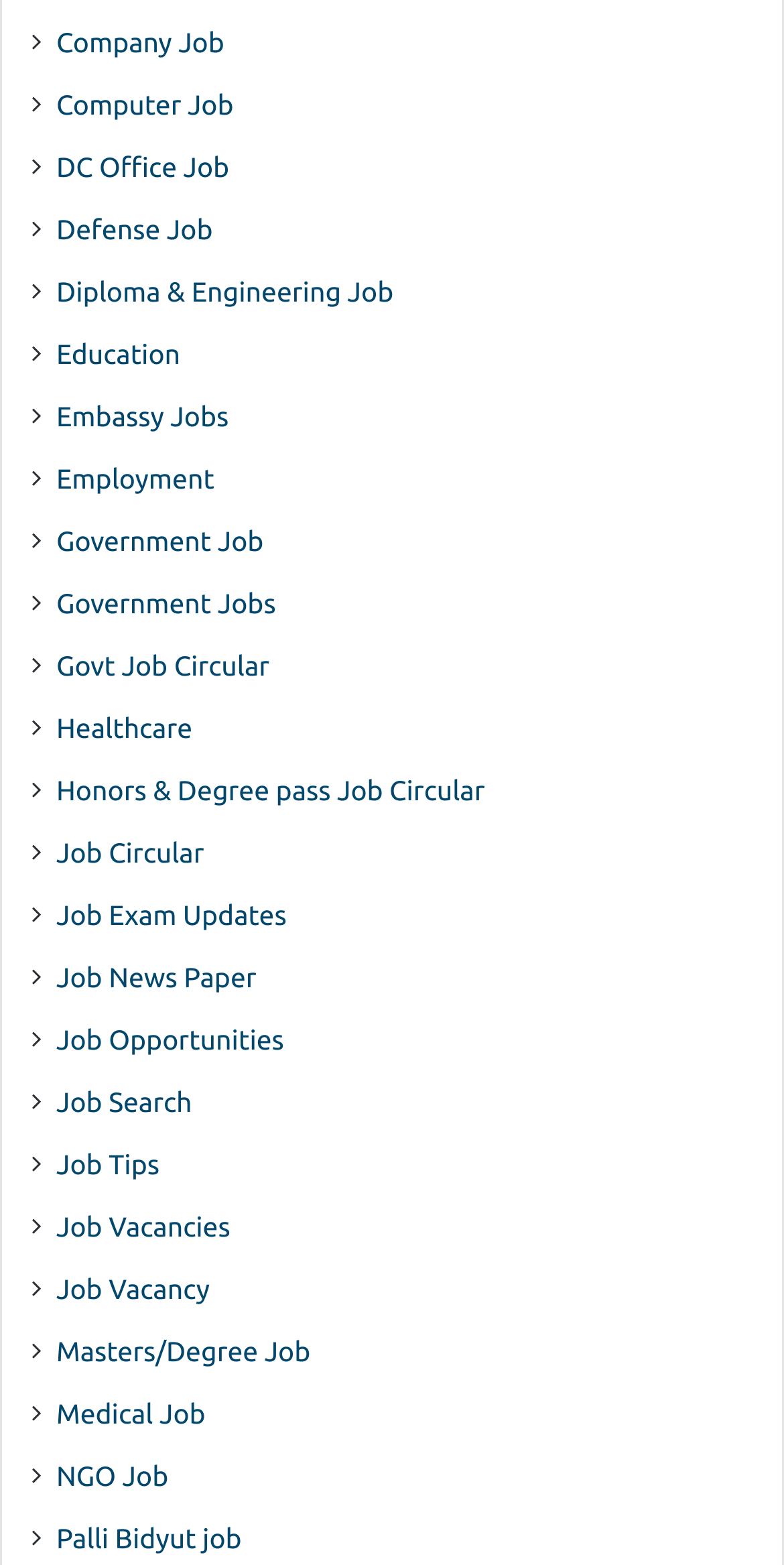Please identify the bounding box coordinates of the element I should click to complete this instruction: 'Check Job Vacancies'. The coordinates should be given as four float numbers between 0 and 1, like this: [left, top, right, bottom].

[0.072, 0.77, 0.294, 0.797]